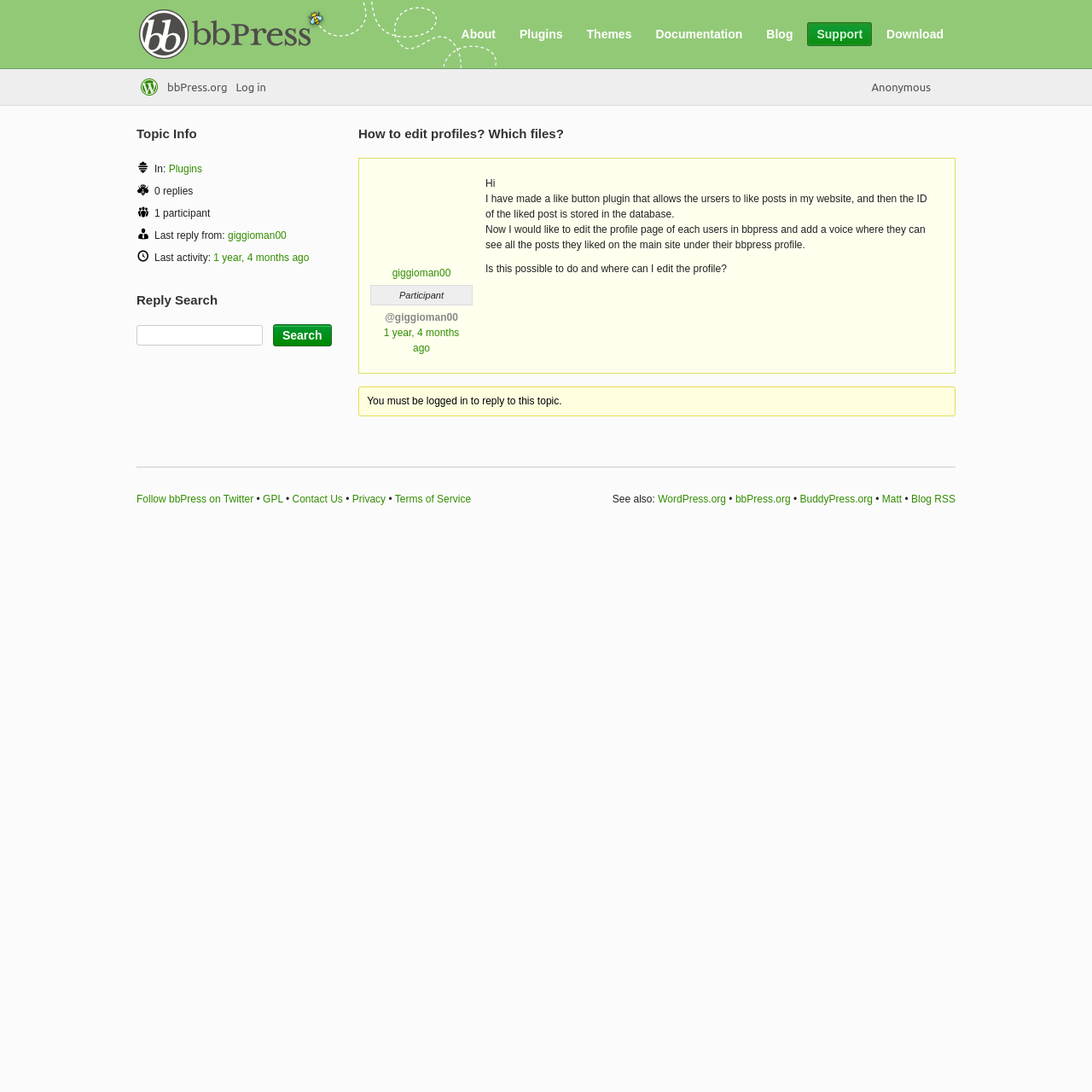Give a detailed account of the webpage, highlighting key information.

This webpage appears to be a forum discussion page on bbPress.org. At the top, there are eight navigation links: "About", "Plugins", "Themes", "Documentation", "Blog", "Support", and "Download". Below these links, there is a prominent heading "How to edit profiles? Which files?" which is the title of the discussion topic.

To the right of the topic title, there is a link to the user "giggioman00" who started the discussion, along with their role "Participant" and the time the topic was posted, "1 year, 4 months ago". Below this, there is a block of text where the user explains their question, which is about editing the profile page of each user in bbPress to add a section where they can see all the posts they liked on the main site.

Further down, there is a section labeled "Topic Info" which displays information about the topic, including the category it belongs to ("Plugins"), the number of replies (0), the number of participants (1), and the last reply time. Below this, there is a search bar with a heading "Reply Search" and a button to search for replies.

At the bottom of the page, there are several links to related websites and resources, including WordPress.org, BuddyPress.org, and the blog's RSS feed. There are also links to follow bbPress on Twitter, contact information, and links to the website's privacy and terms of service policies.